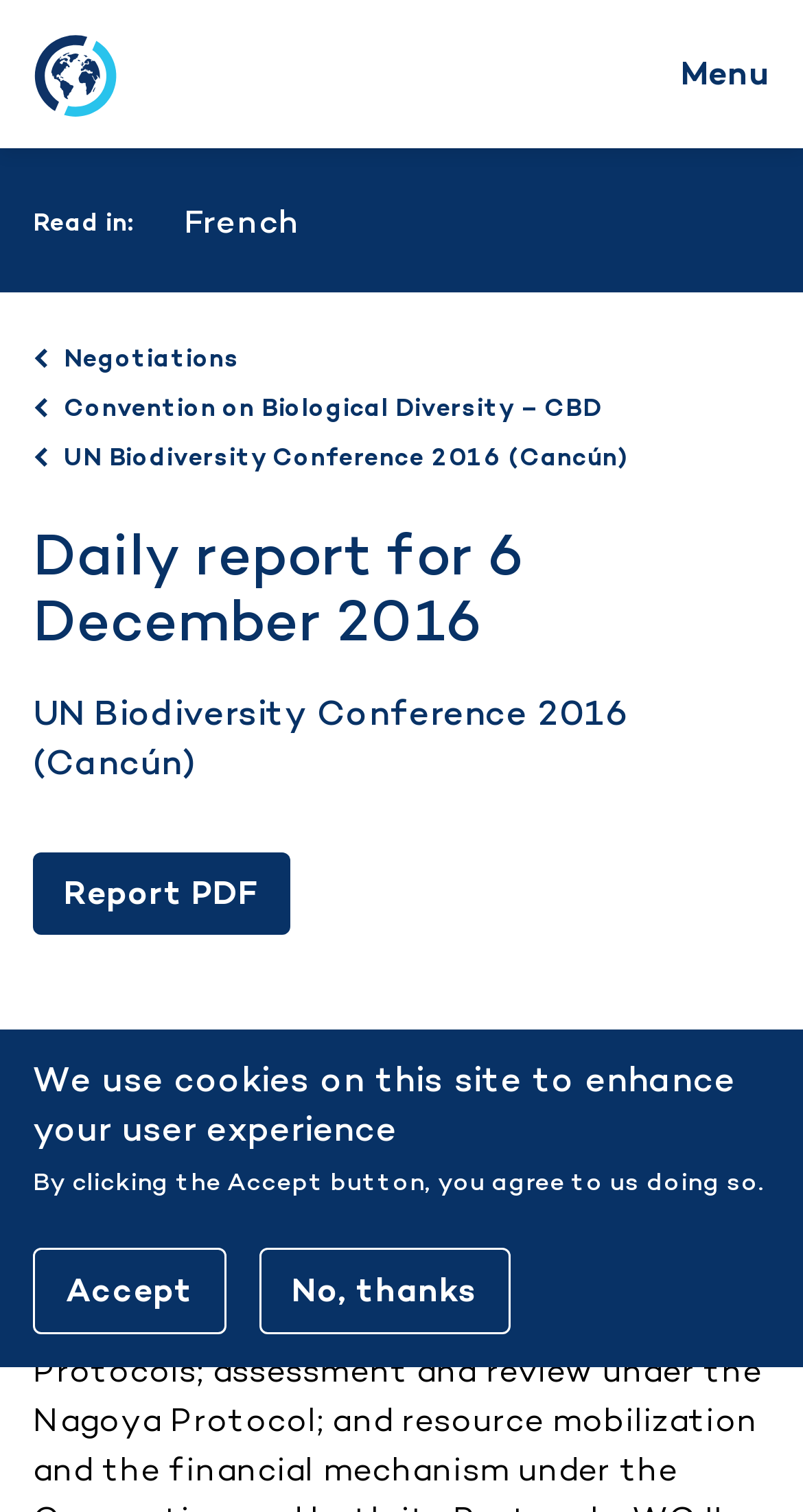Respond with a single word or phrase to the following question: What is the title of the daily report?

UN Biodiversity Conference 2016 (Cancún)